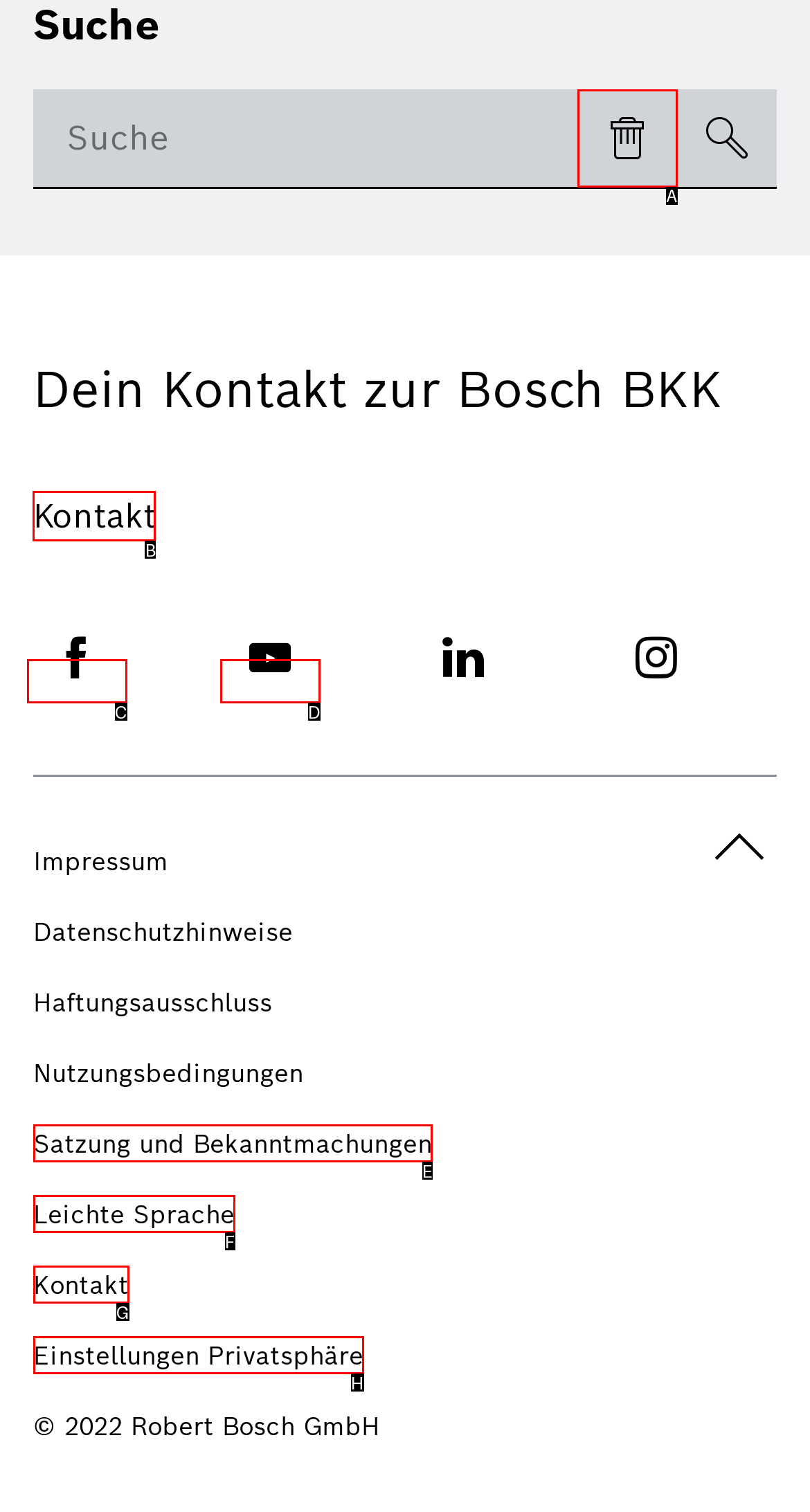Select the letter associated with the UI element you need to click to perform the following action: go to Kontakt
Reply with the correct letter from the options provided.

B